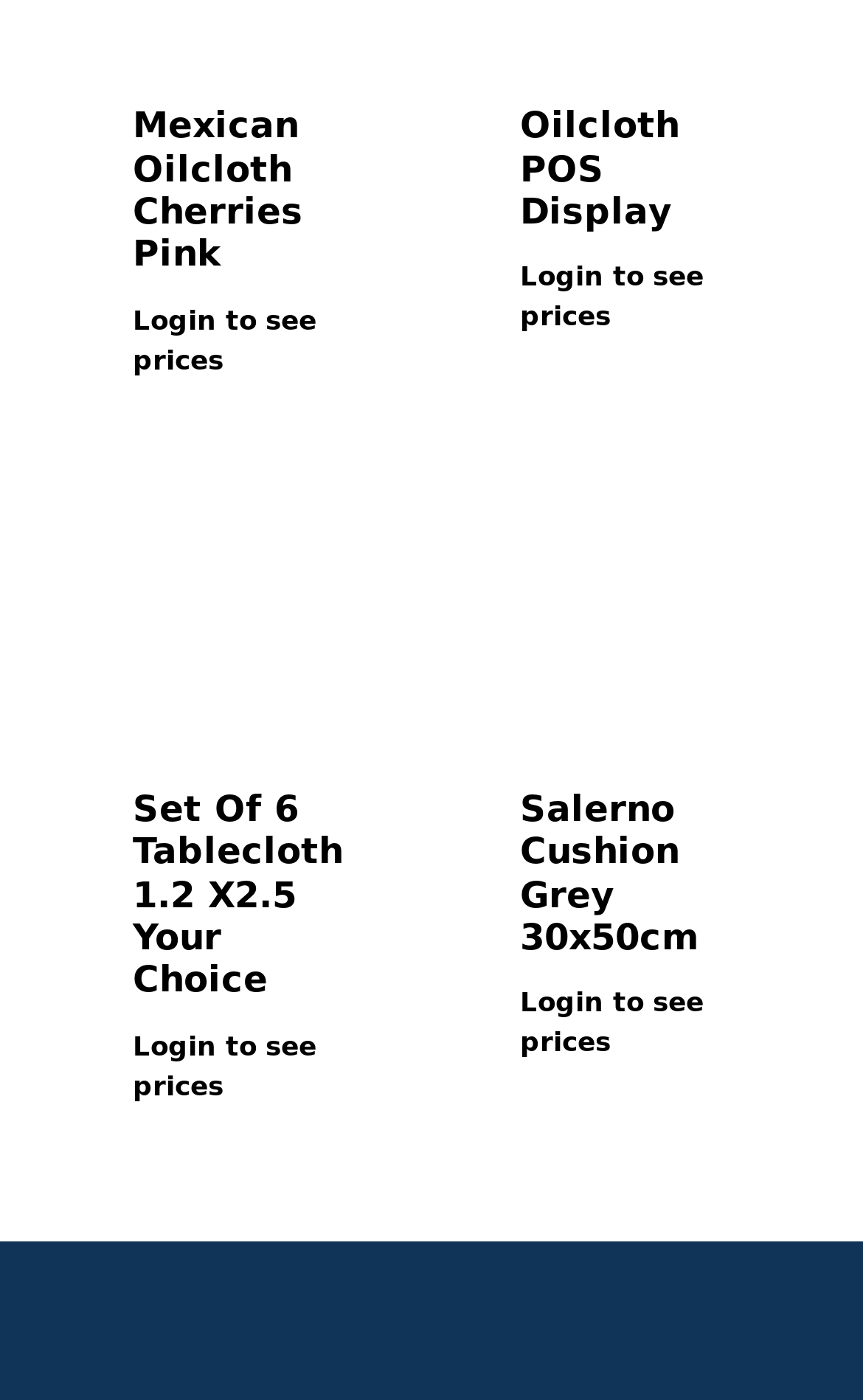Respond to the question below with a single word or phrase: What is the first product mentioned?

Mexican Oilcloth Cherries Pink